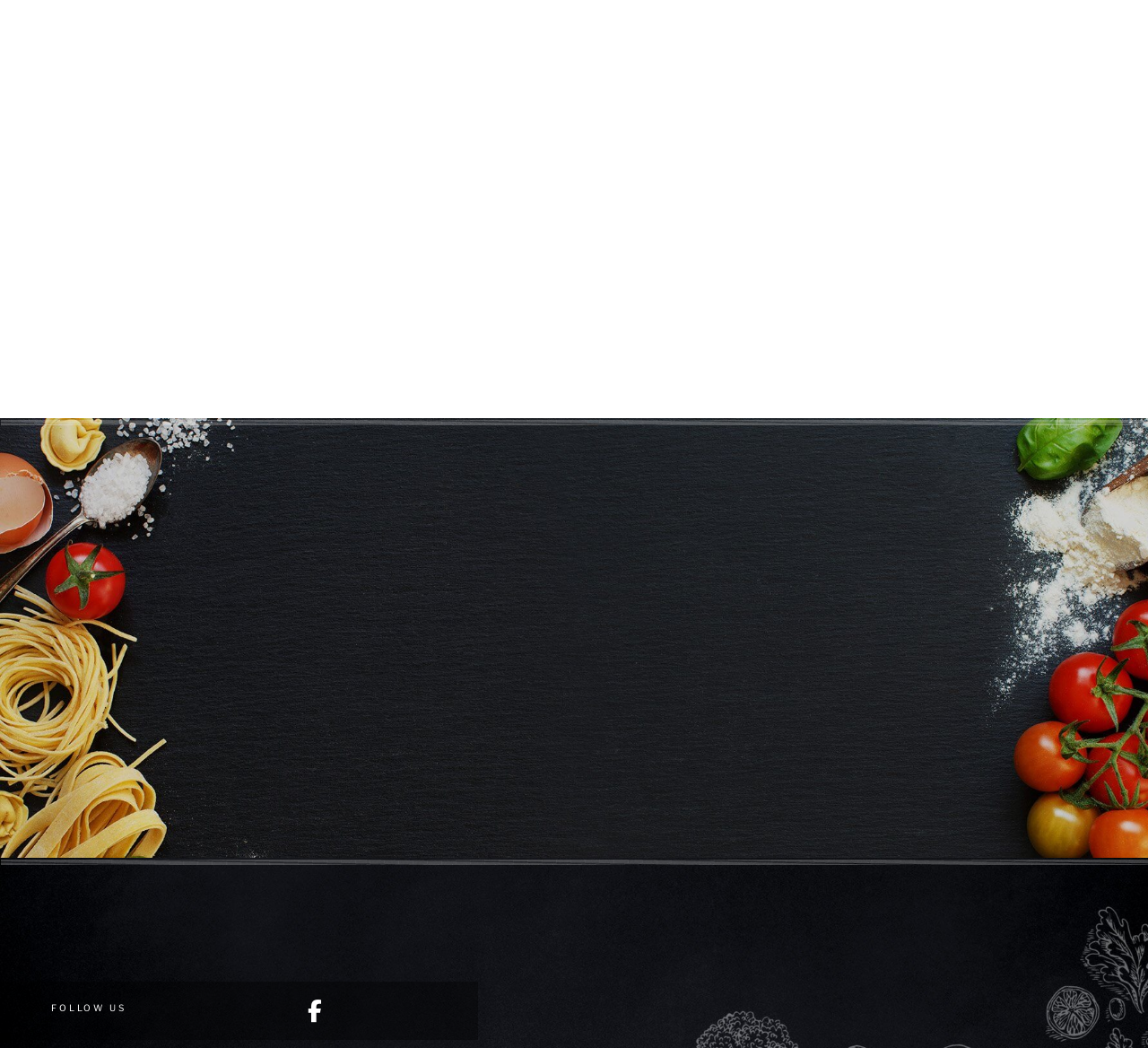What is the main topic of the 'Resources' section?
Please respond to the question with as much detail as possible.

The 'Resources' section is likely about event planning because it mentions choosing a venue and cooking for a big gathering, which are common tasks involved in planning an event.